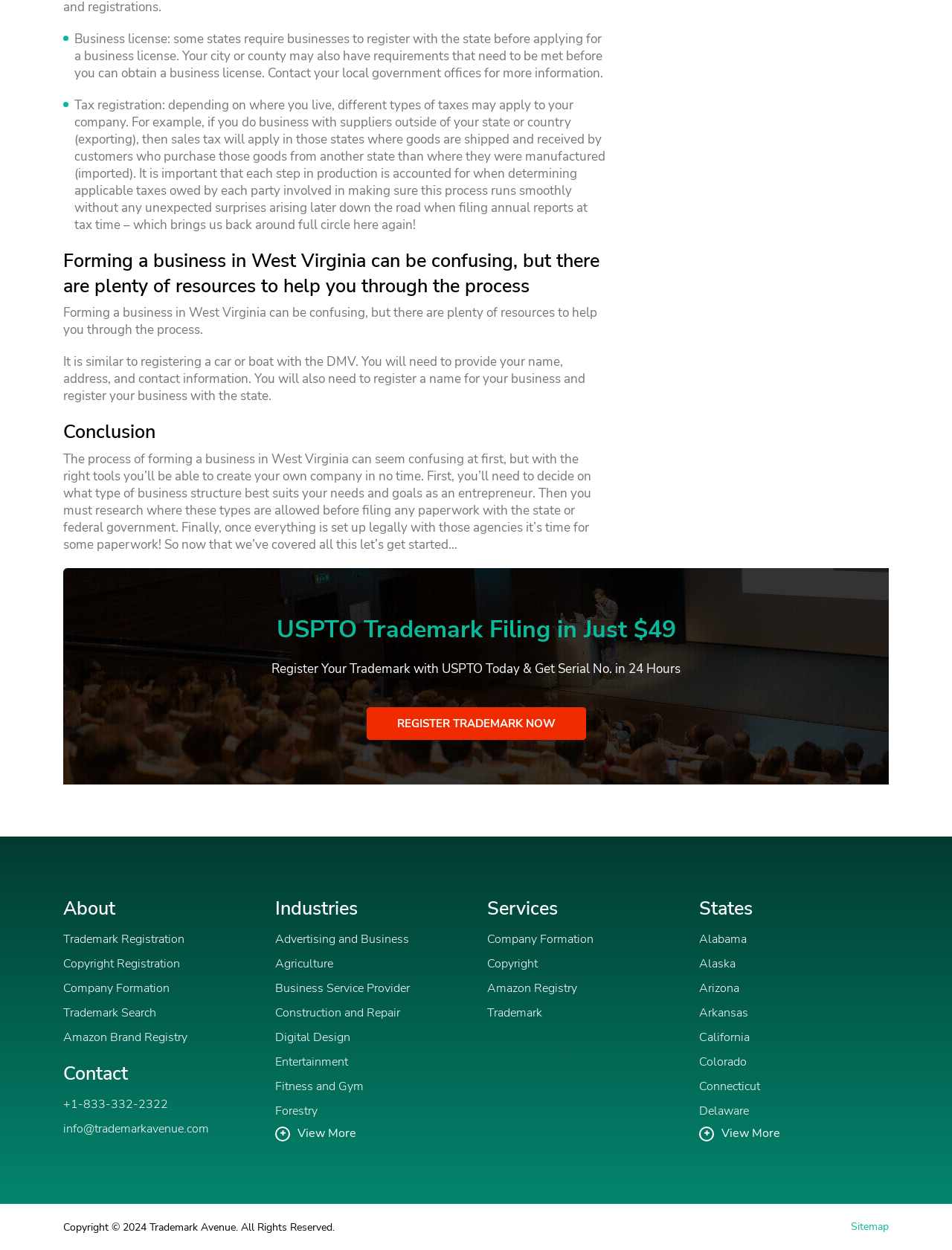Determine the bounding box coordinates of the section I need to click to execute the following instruction: "Contact us". Provide the coordinates as four float numbers between 0 and 1, i.e., [left, top, right, bottom].

[0.066, 0.877, 0.177, 0.89]